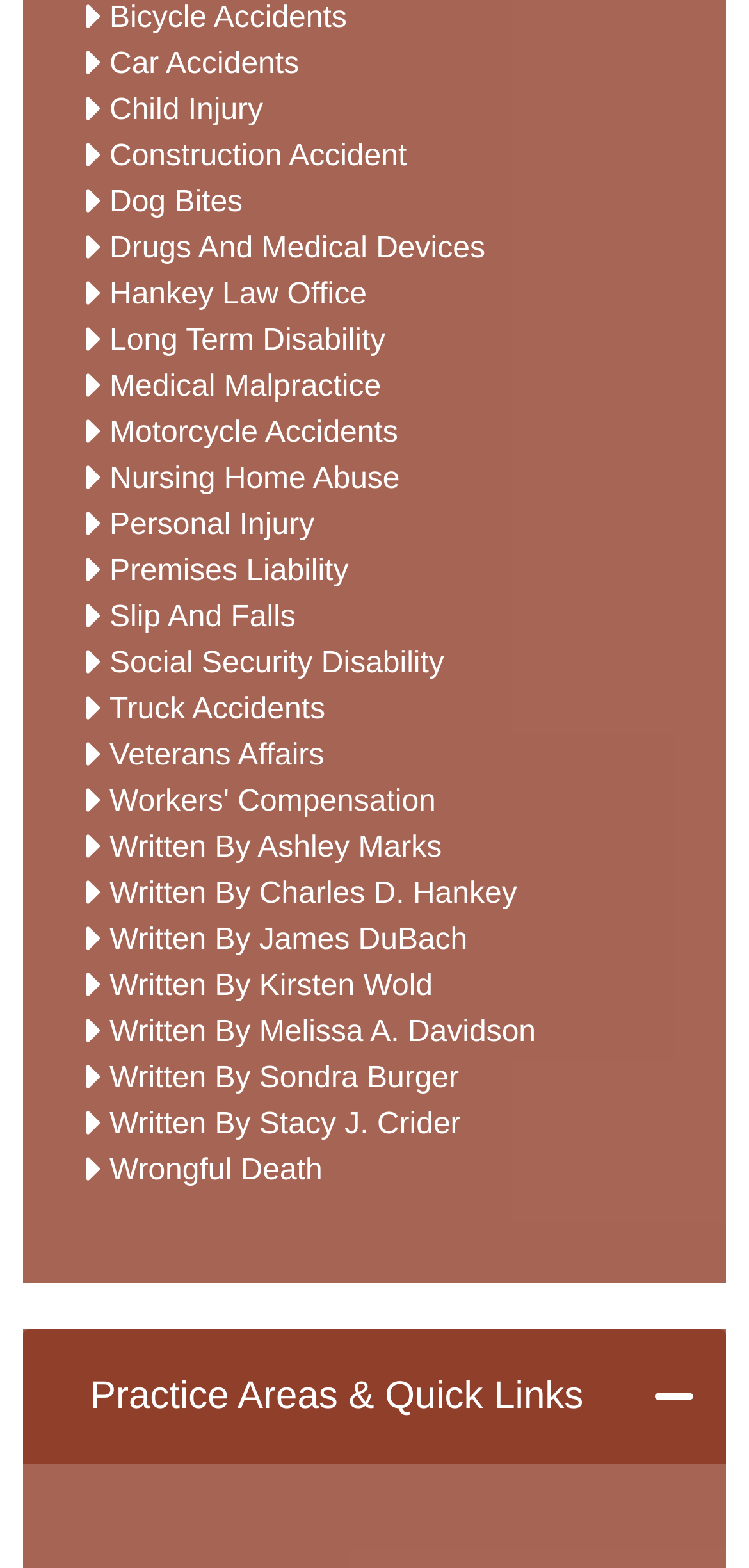How many practice areas are listed?
Based on the visual information, provide a detailed and comprehensive answer.

I counted the number of links listed under the 'Practice Areas & Quick Links' section, which includes links such as 'Bicycle Accidents', 'Car Accidents', 'Child Injury', and so on. There are 21 links in total.